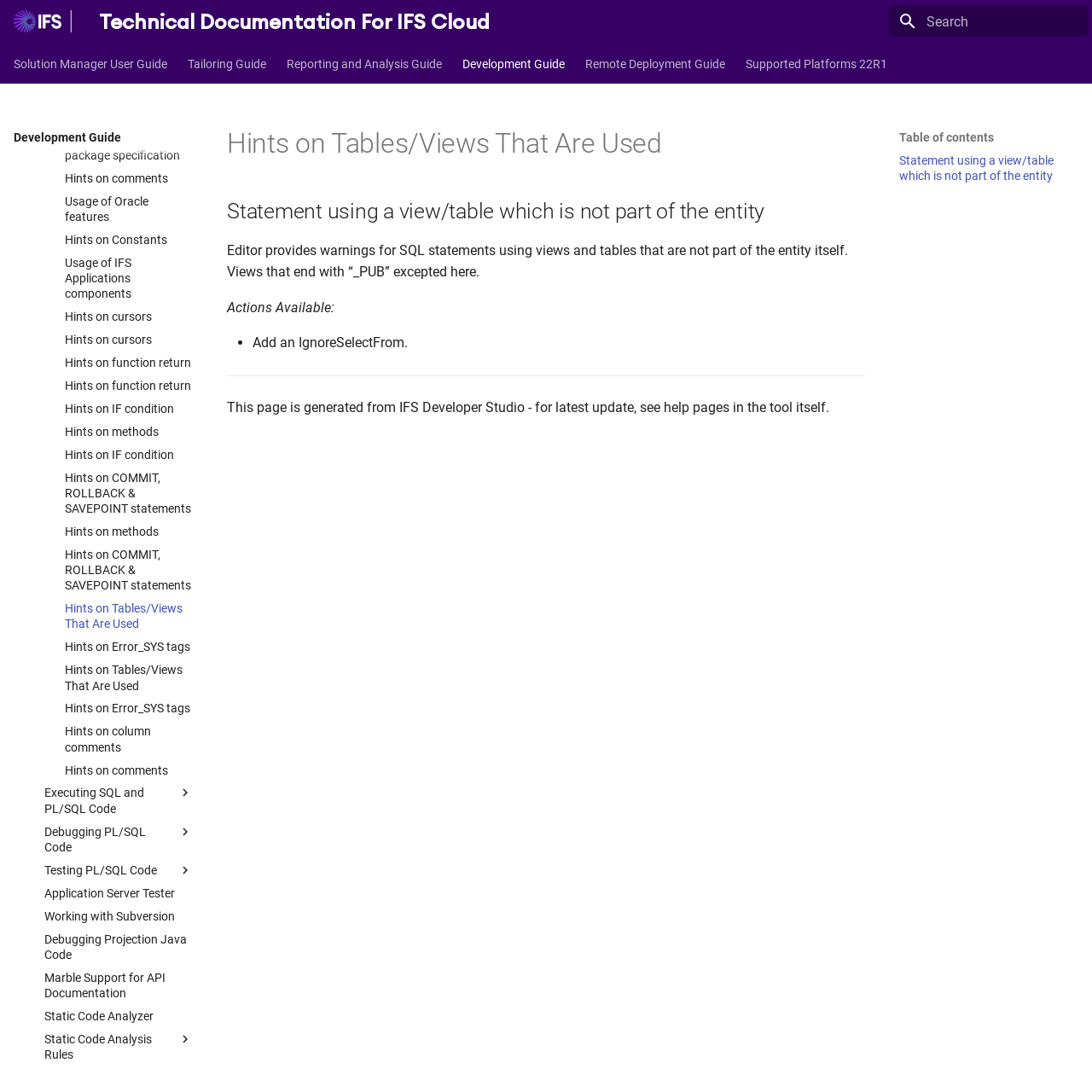What is the topic of the first heading in the main section? Refer to the image and provide a one-word or short phrase answer.

Hints on Tables/Views That Are Used